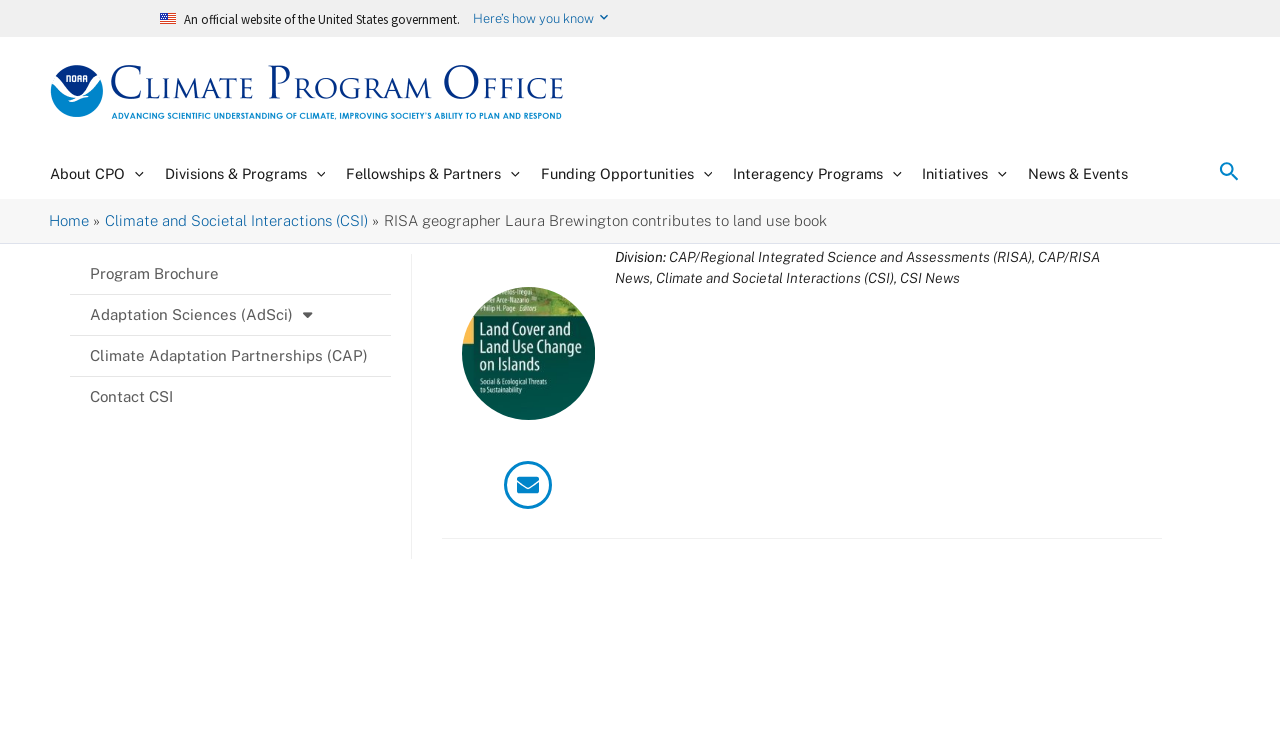Mark the bounding box of the element that matches the following description: "Adaptation Sciences (AdSci)".

[0.055, 0.399, 0.305, 0.453]